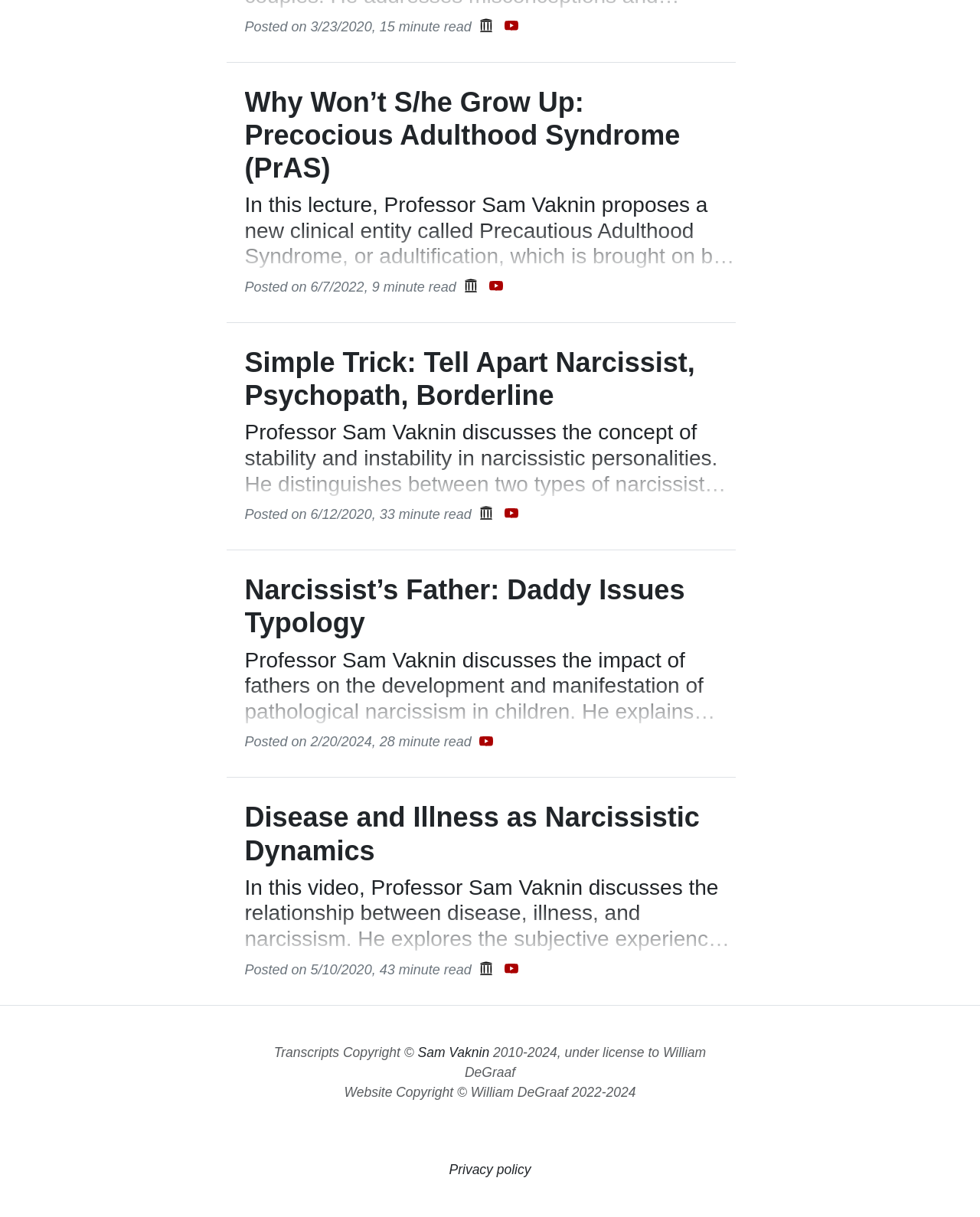Identify the bounding box coordinates of the region that needs to be clicked to carry out this instruction: "Read the article about Precocious Adulthood Syndrome". Provide these coordinates as four float numbers ranging from 0 to 1, i.e., [left, top, right, bottom].

[0.25, 0.07, 0.75, 0.221]